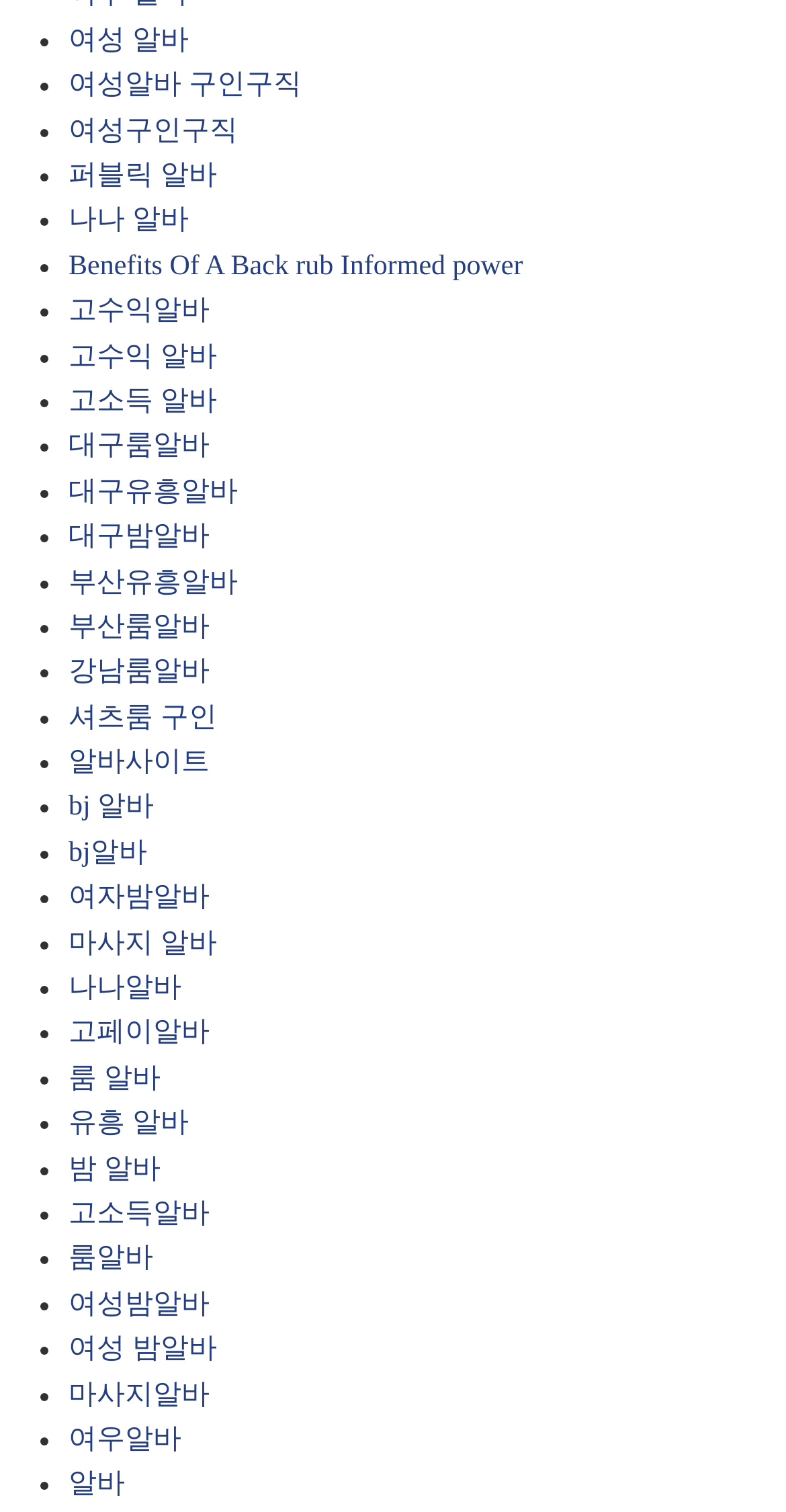Determine the bounding box coordinates for the clickable element to execute this instruction: "Click on 마사지 알바 link". Provide the coordinates as four float numbers between 0 and 1, i.e., [left, top, right, bottom].

[0.087, 0.913, 0.267, 0.933]